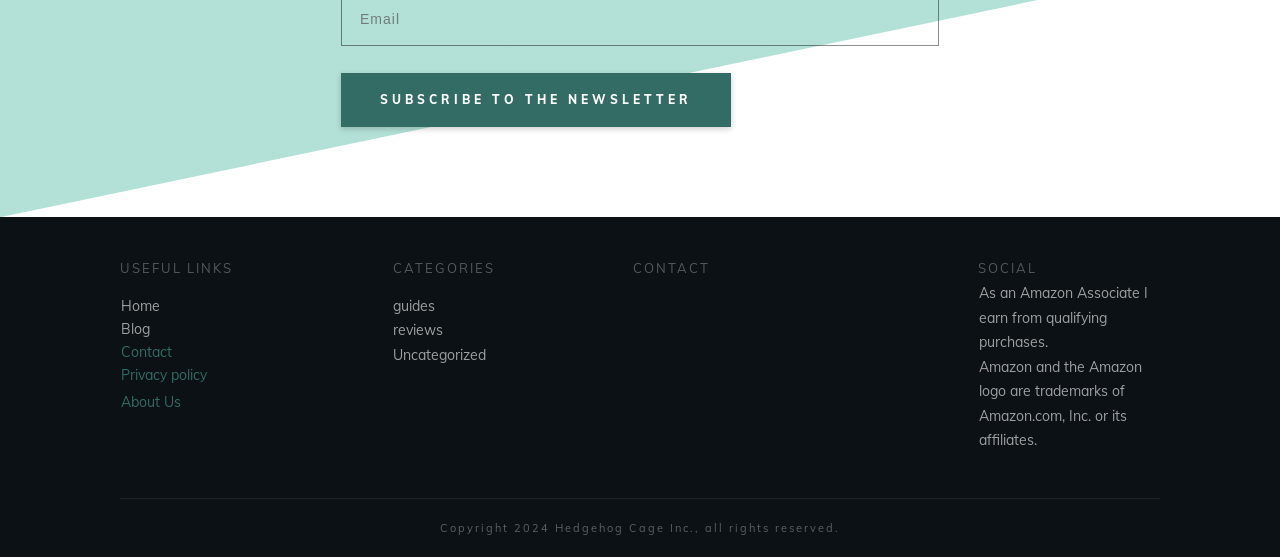Please determine the bounding box coordinates of the element to click in order to execute the following instruction: "View reviews". The coordinates should be four float numbers between 0 and 1, specified as [left, top, right, bottom].

[0.307, 0.573, 0.346, 0.614]